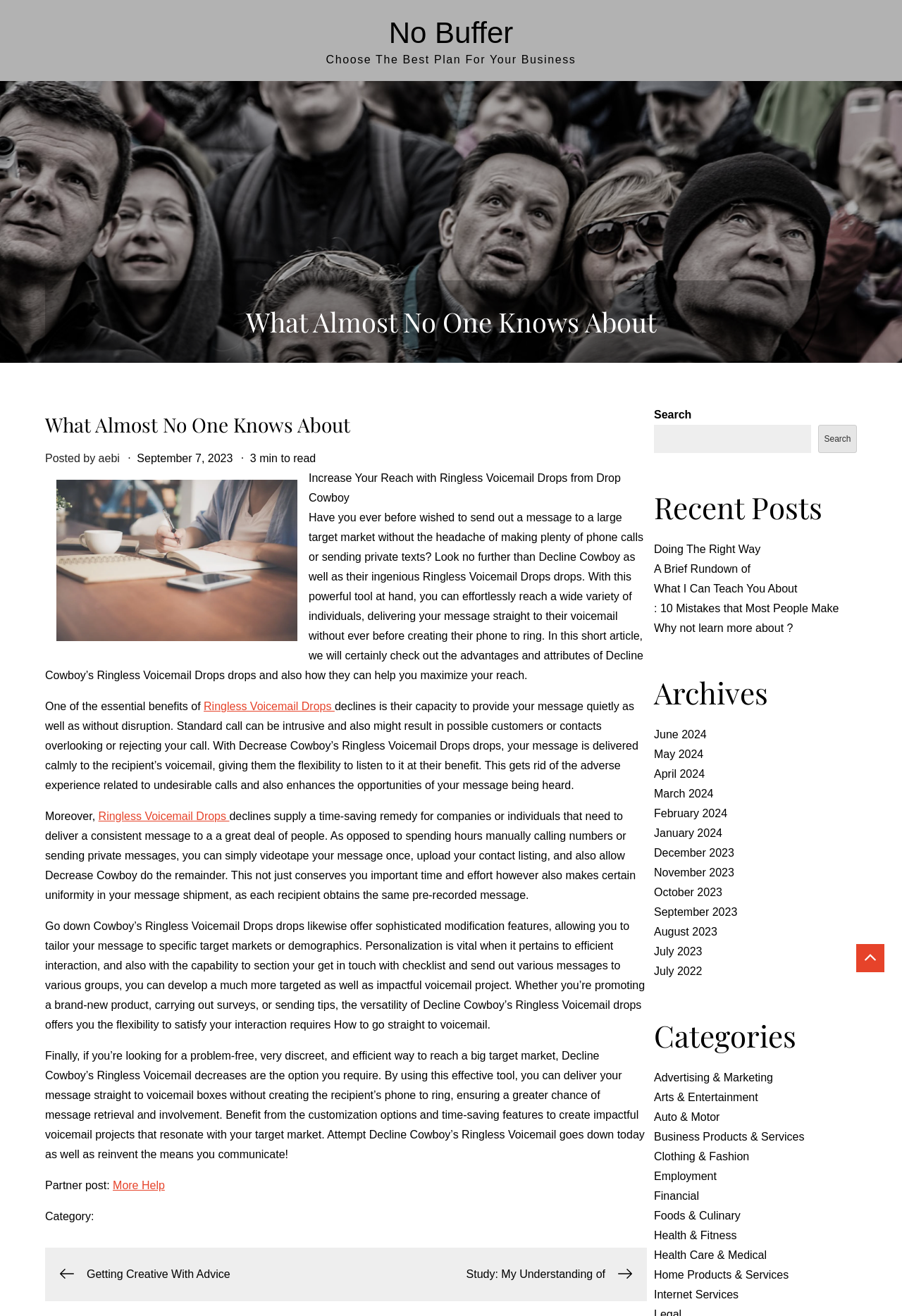Provide the bounding box coordinates for the UI element that is described as: "Employment".

[0.725, 0.889, 0.794, 0.898]